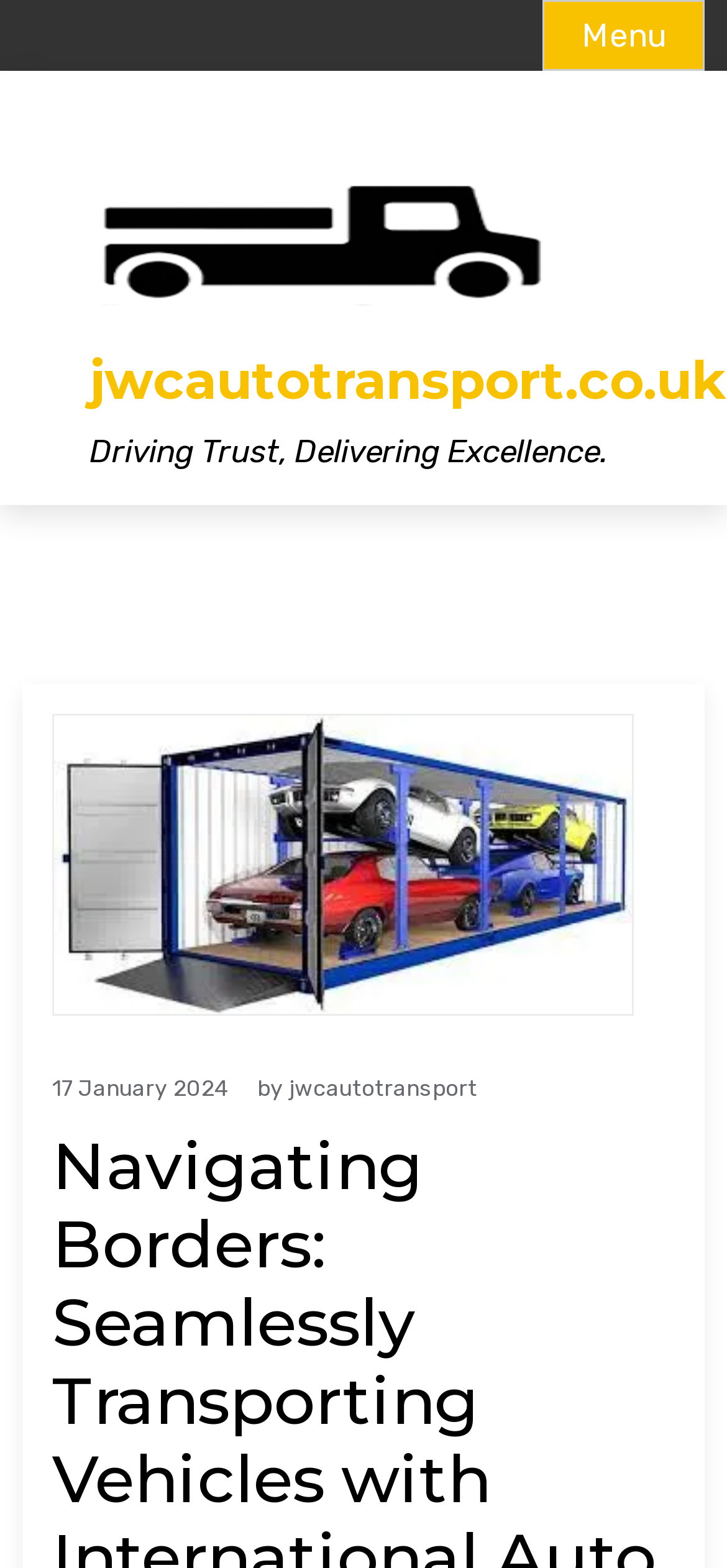Given the webpage screenshot, identify the bounding box of the UI element that matches this description: "Menu Close".

[0.746, 0.0, 0.969, 0.046]